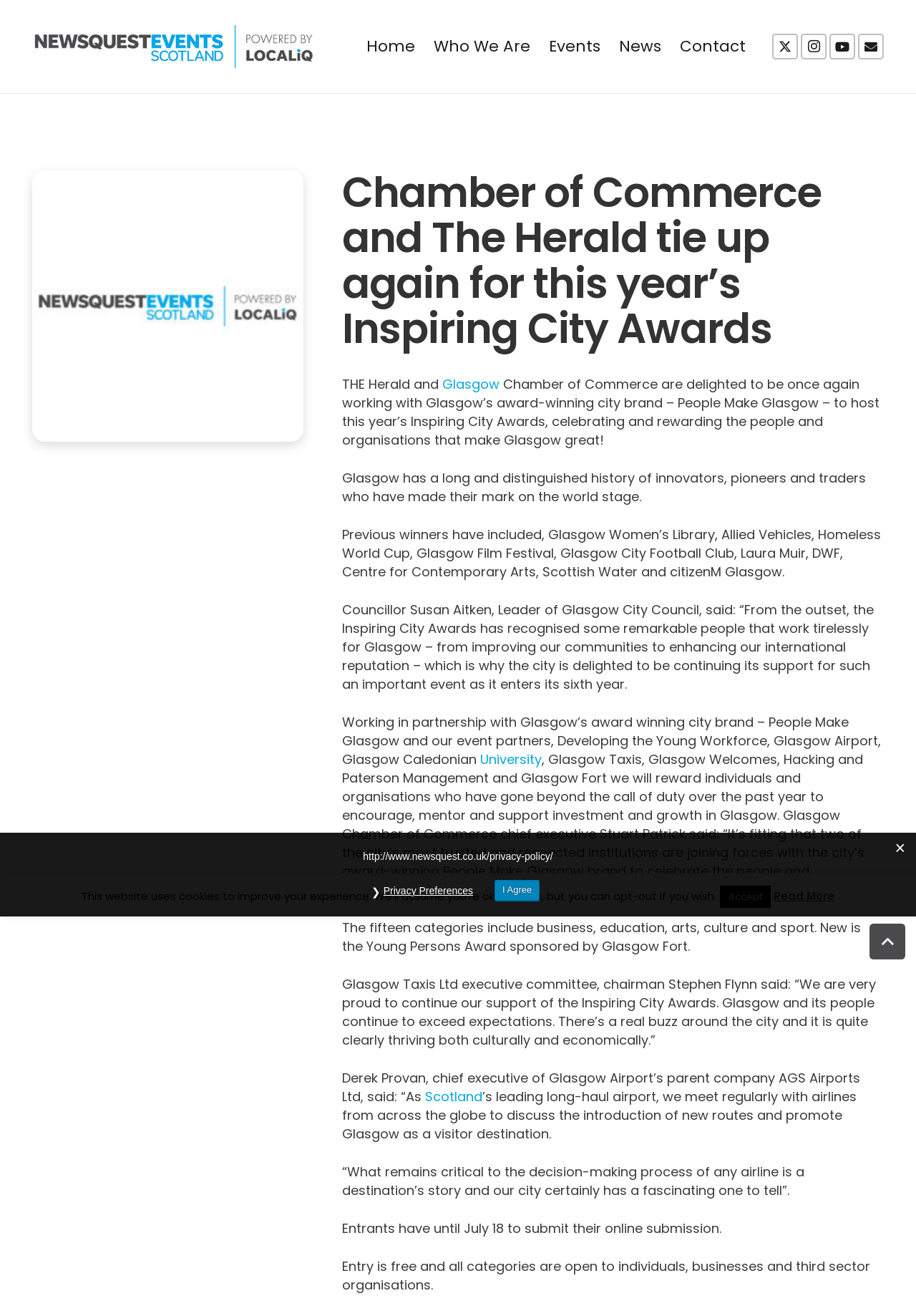Answer this question in one word or a short phrase: How many categories are there in the Inspiring City Awards?

15